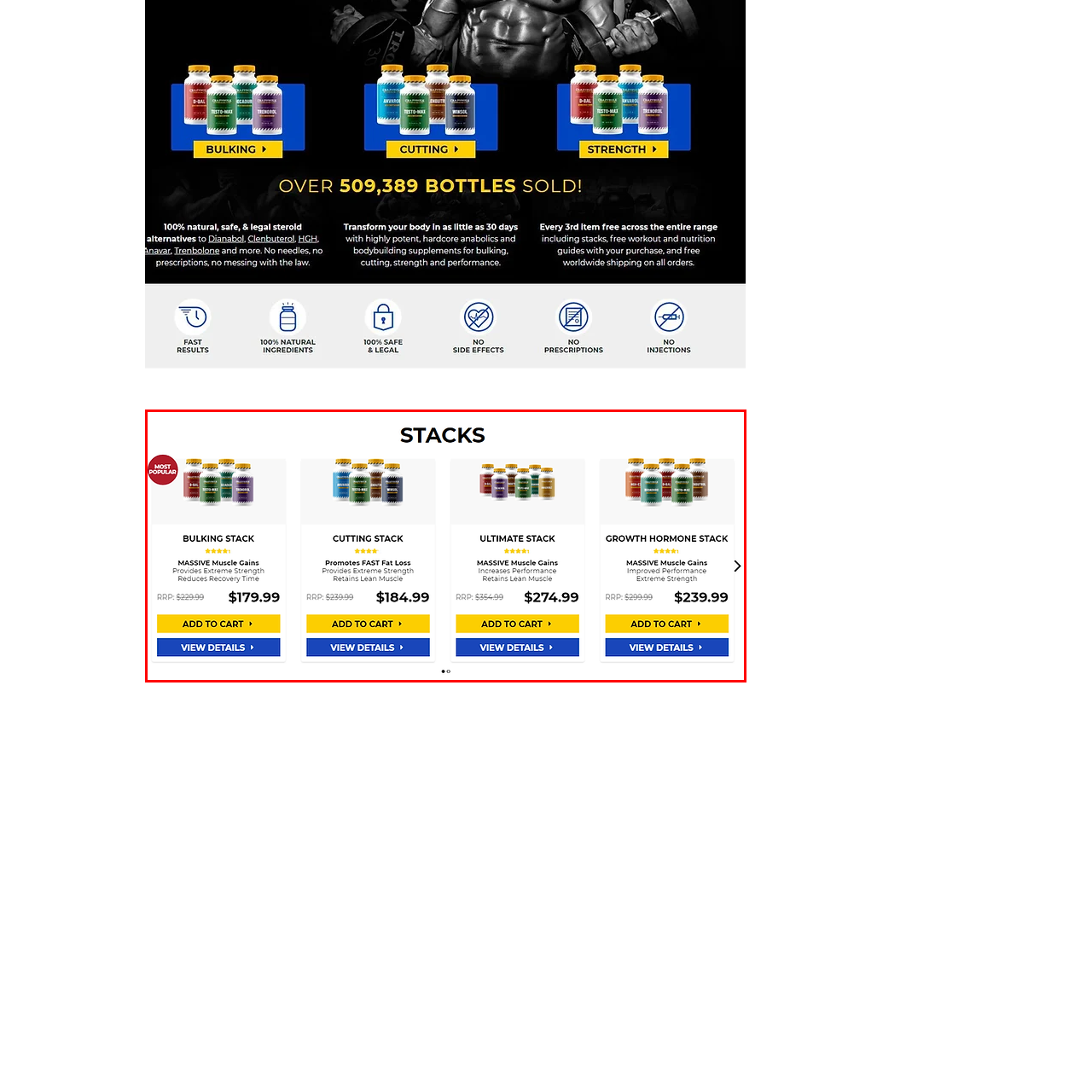Look at the image within the red outlined box, What is the primary focus of the Cutting Stack? Provide a one-word or brief phrase answer.

Fast fat loss